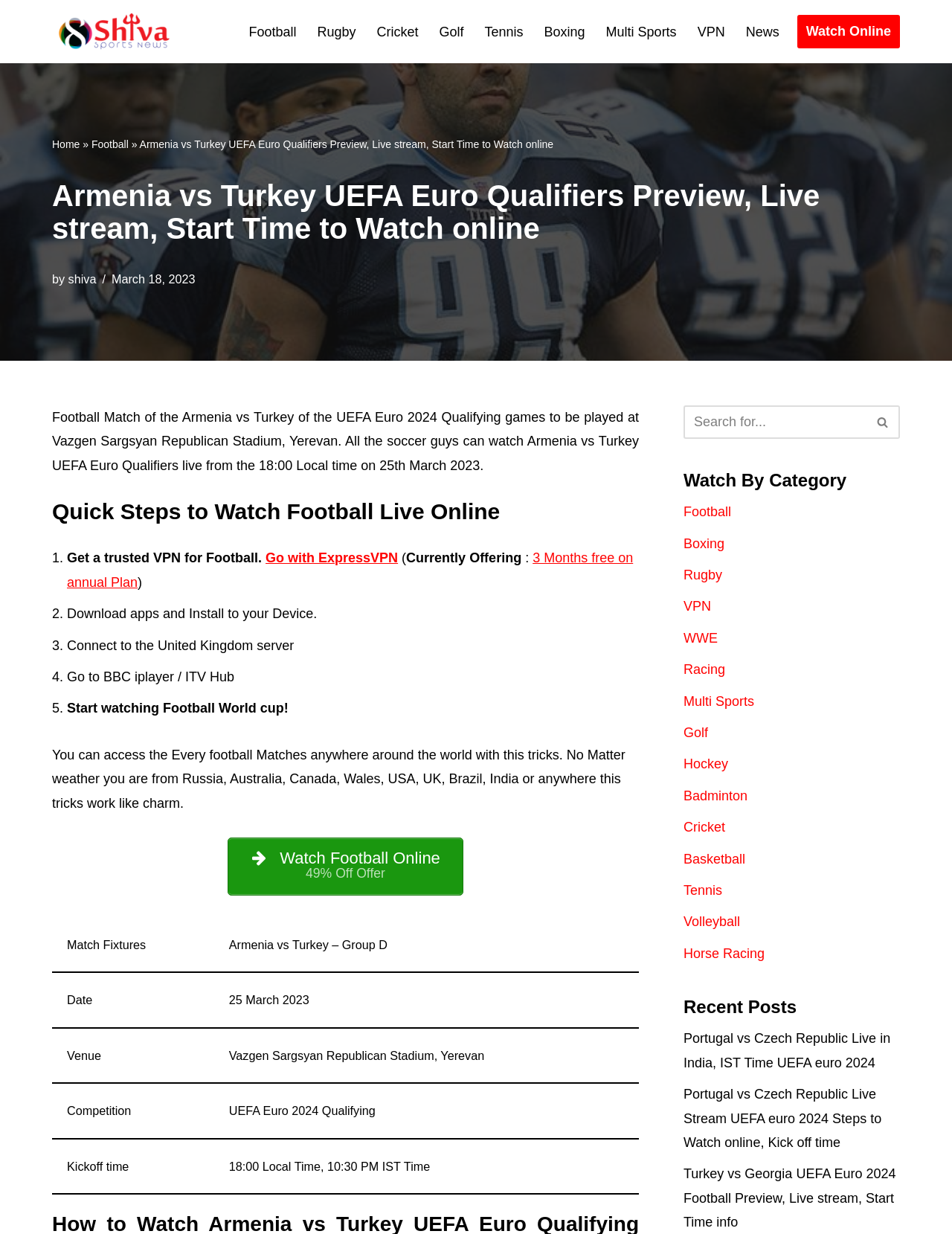Provide a brief response to the question using a single word or phrase: 
What is the purpose of the 'Watch Online' link on the webpage?

To watch football matches online